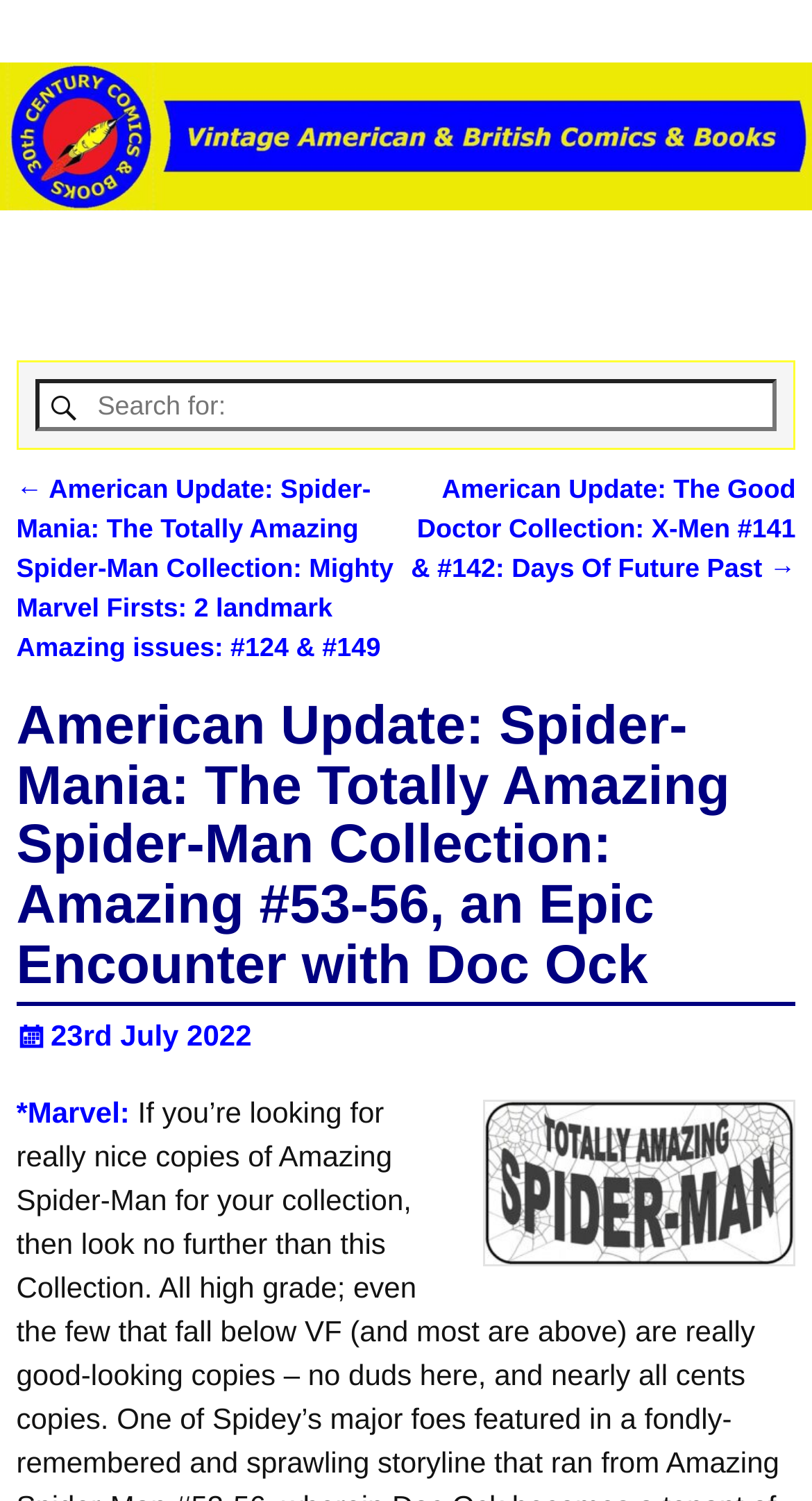Summarize the webpage comprehensively, mentioning all visible components.

The webpage is about American Update: Spider-Mania, specifically focusing on The Totally Amazing Spider-Man Collection, featuring Amazing #53-56, an Epic Encounter with Doc Ock. 

At the top, there is a heading with a link to the homepage on the left, followed by a "→" symbol and a link to "What's New". The title of the webpage, "American Update: Spider-Mania: The Totally Amazing Spider-Man Collection: Amazing #53-56, an Epic Encounter with Doc Ock", is displayed prominently in the middle.

Below the title, there is a complementary section that contains a search bar with a search button on the right. The search bar is accompanied by a button with a magnifying glass icon.

Further down, there is a "Post navigation" heading, with two links on either side. The link on the left points to a previous post, "American Update: Spider-Mania: The Totally Amazing Spider-Man Collection: Mighty Marvel Firsts: 2 landmark Amazing issues: #124 & #149", while the link on the right points to a next post, "American Update: The Good Doctor Collection: X-Men #141 & #142: Days Of Future Past".

Below the navigation links, there is a header section that contains the title of the webpage again, followed by a link with the date "23rd July 2022" and a link to "Marvel:".